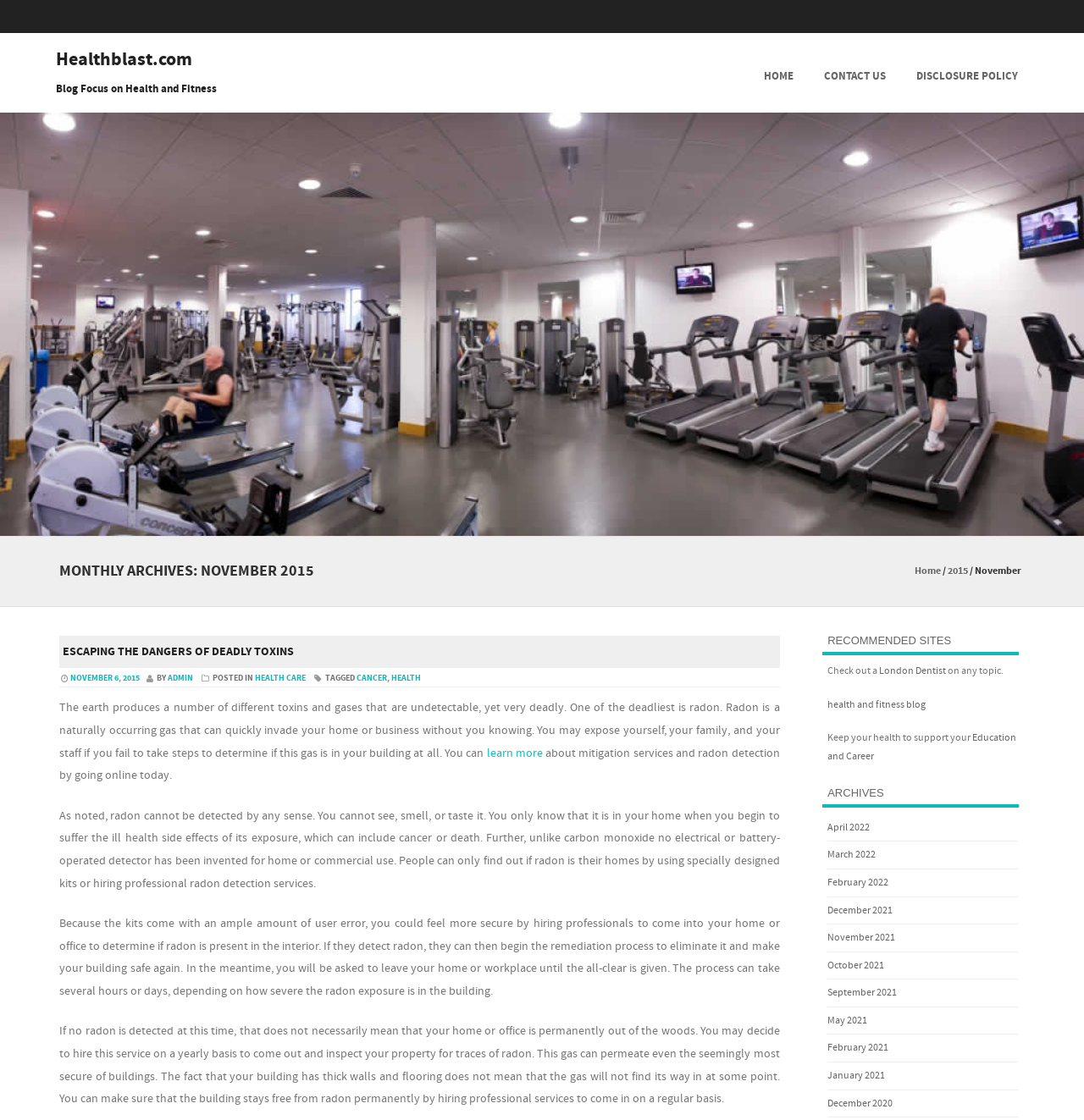Please locate the bounding box coordinates of the element that needs to be clicked to achieve the following instruction: "Visit the 'London Dentist' website". The coordinates should be four float numbers between 0 and 1, i.e., [left, top, right, bottom].

[0.811, 0.593, 0.873, 0.605]